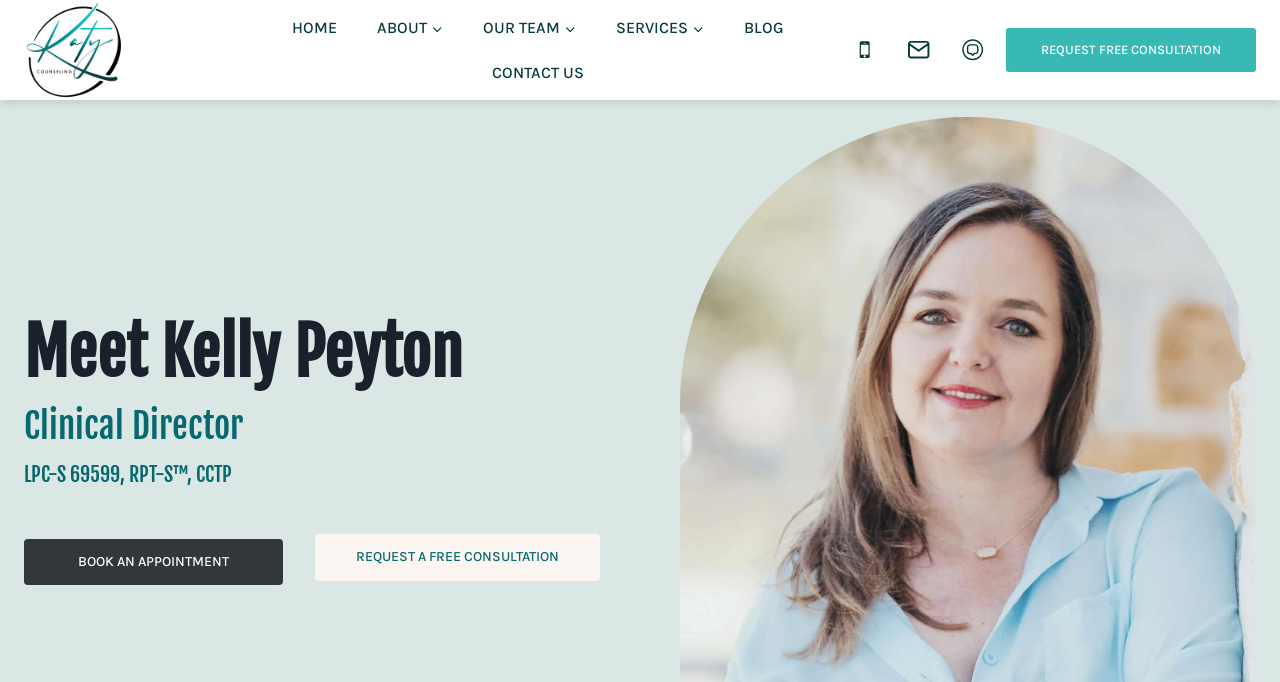Please determine the bounding box coordinates of the area that needs to be clicked to complete this task: 'Go to HOME'. The coordinates must be four float numbers between 0 and 1, formatted as [left, top, right, bottom].

[0.212, 0.008, 0.279, 0.073]